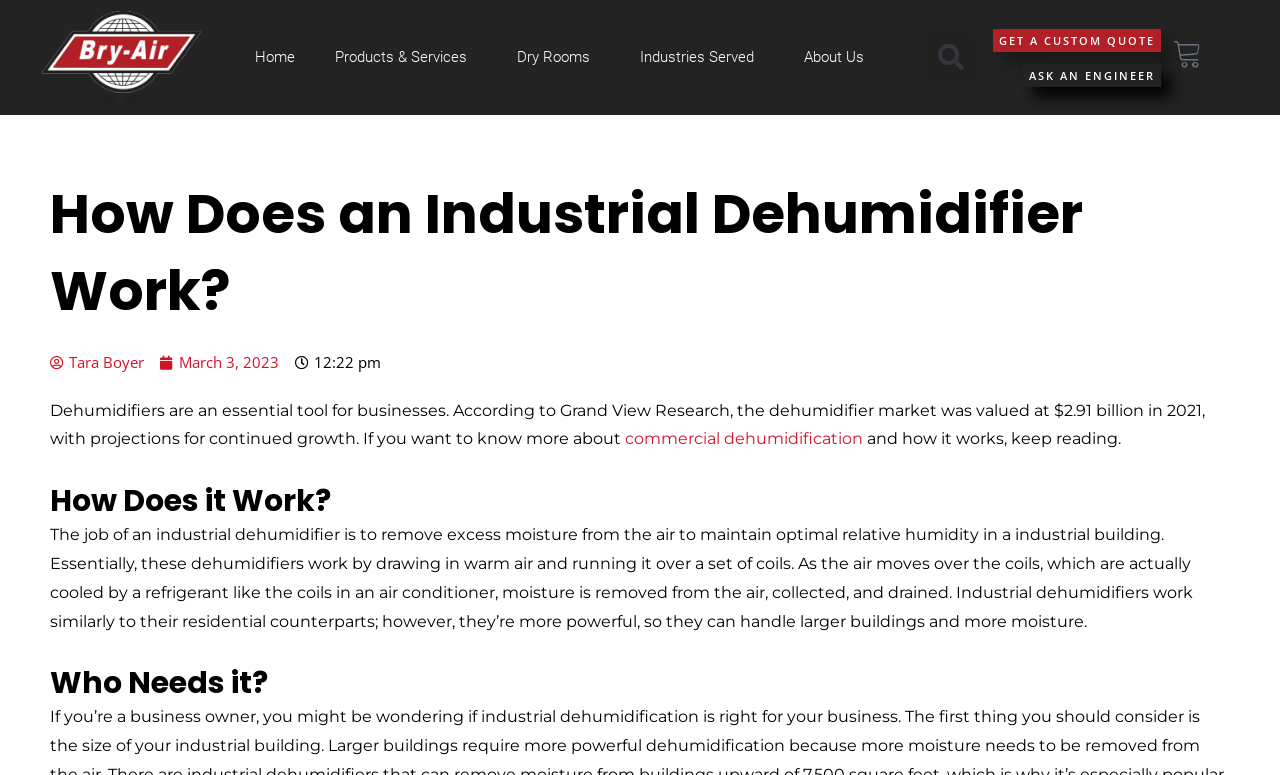What is the market value of dehumidifiers in 2021?
Please use the image to deliver a detailed and complete answer.

According to the webpage, the dehumidifier market was valued at $2.91 billion in 2021, with projections for continued growth.